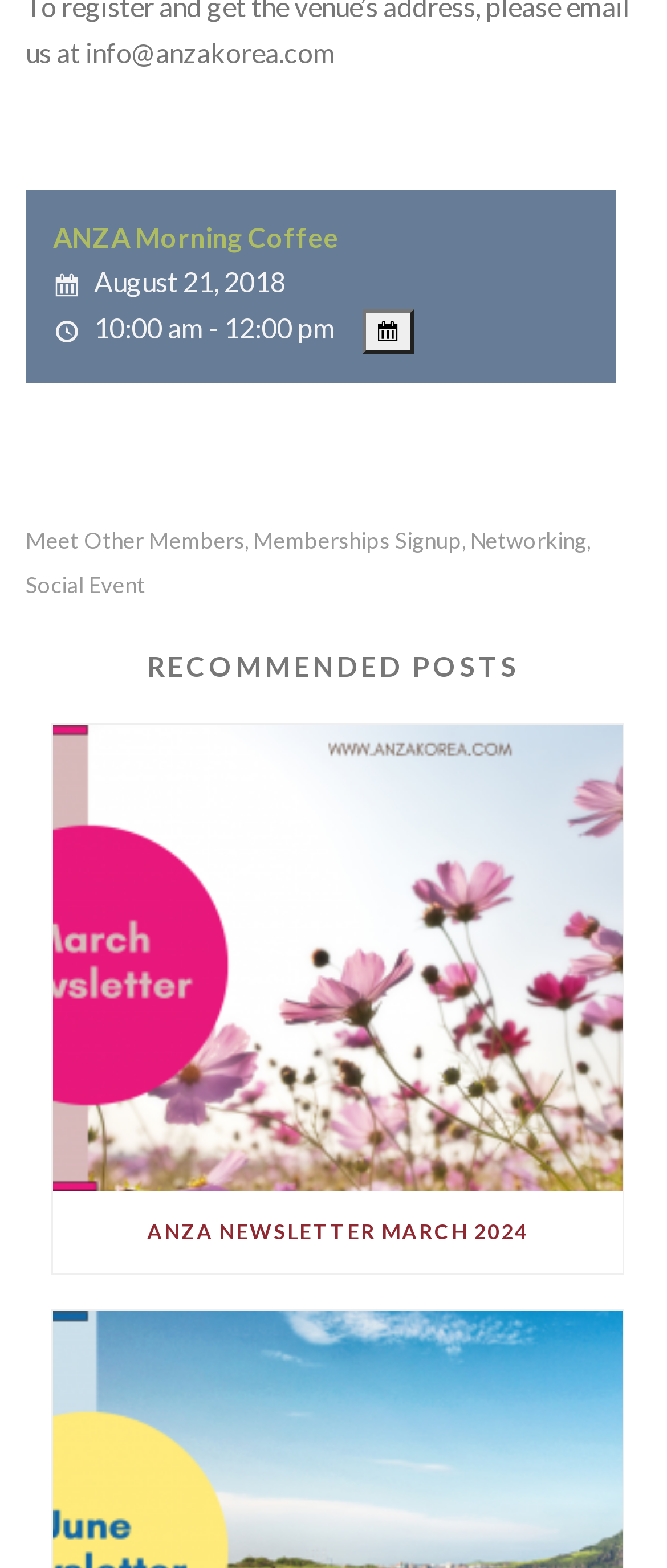How many links are there in the webpage?
Look at the image and respond with a single word or a short phrase.

5